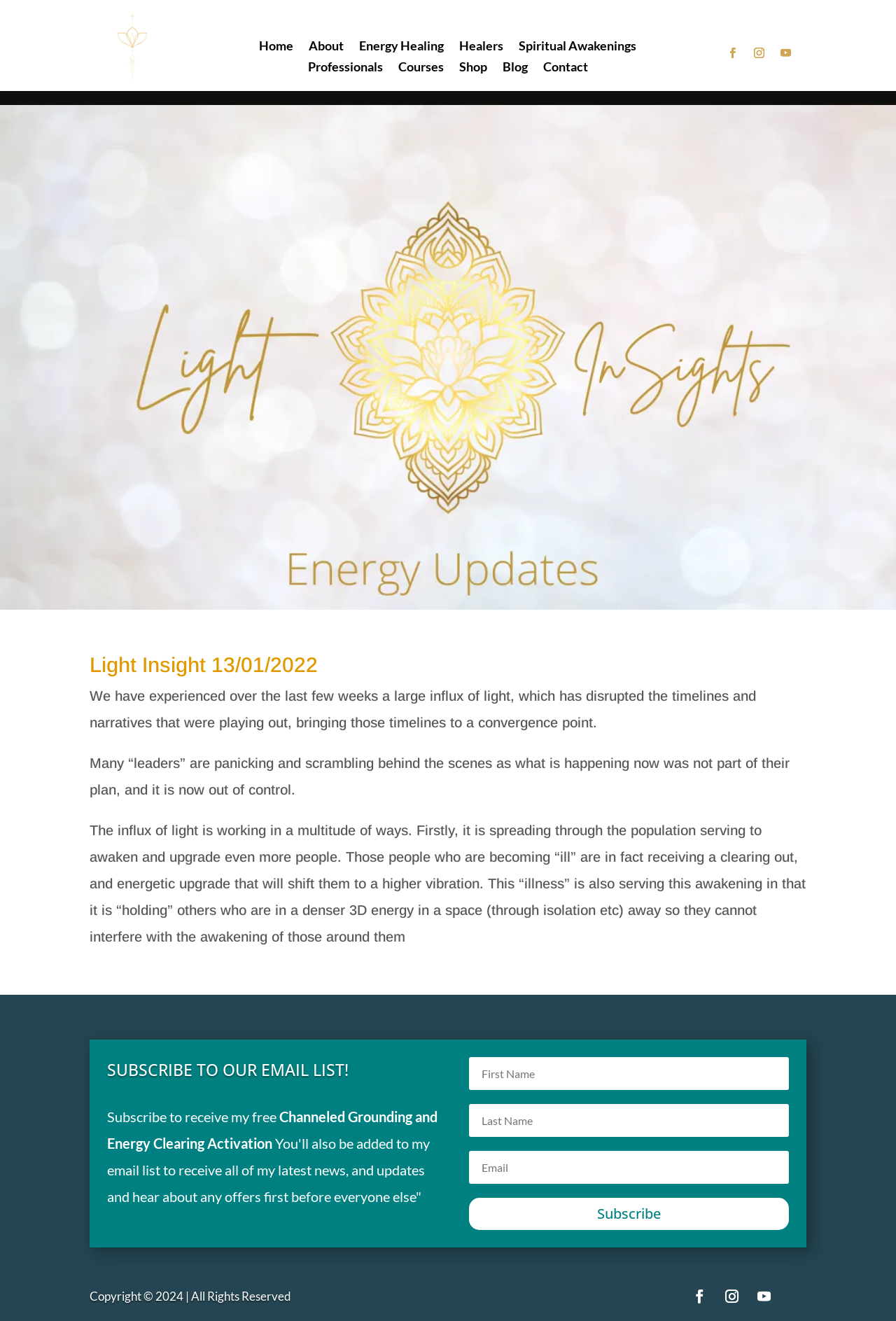Based on what you see in the screenshot, provide a thorough answer to this question: What is the copyright year of the website?

I looked at the footer section and found the copyright information, which states 'Copyright © 2024 | All Rights Reserved', indicating the copyright year is 2024.